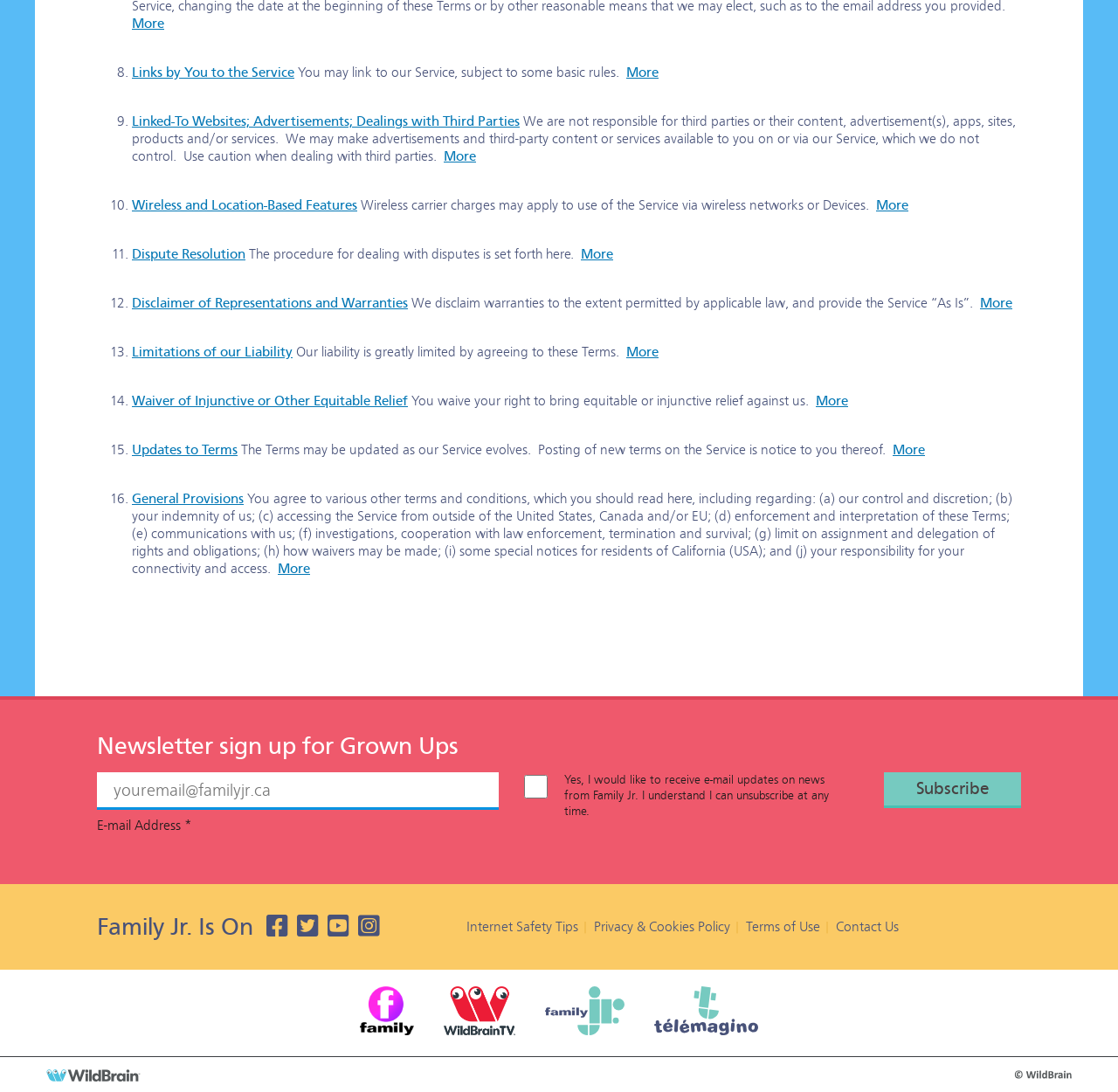How many list markers are there?
Refer to the image and respond with a one-word or short-phrase answer.

16